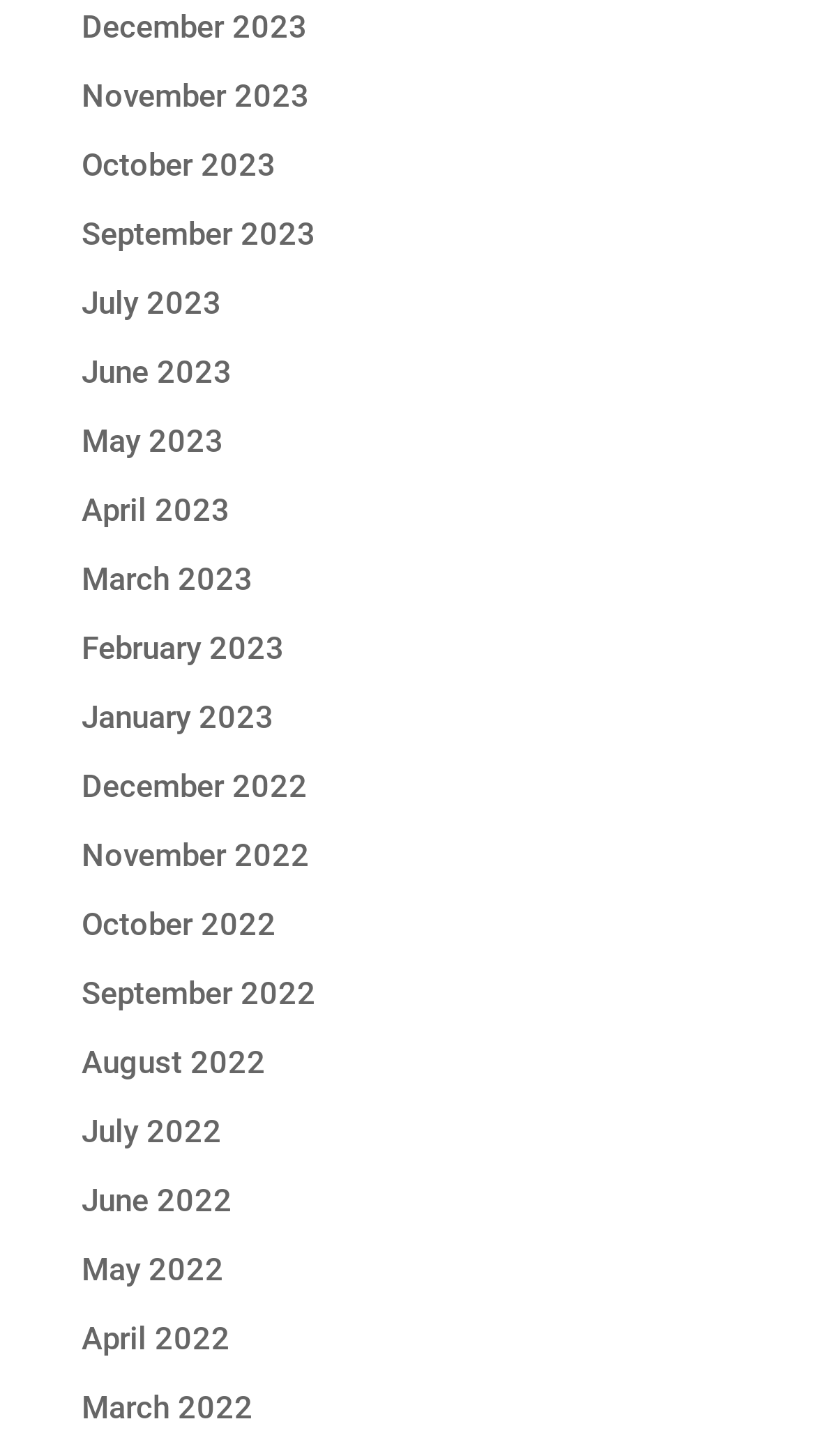Locate the bounding box coordinates of the area to click to fulfill this instruction: "View June 2022". The bounding box should be presented as four float numbers between 0 and 1, in the order [left, top, right, bottom].

[0.1, 0.811, 0.285, 0.837]